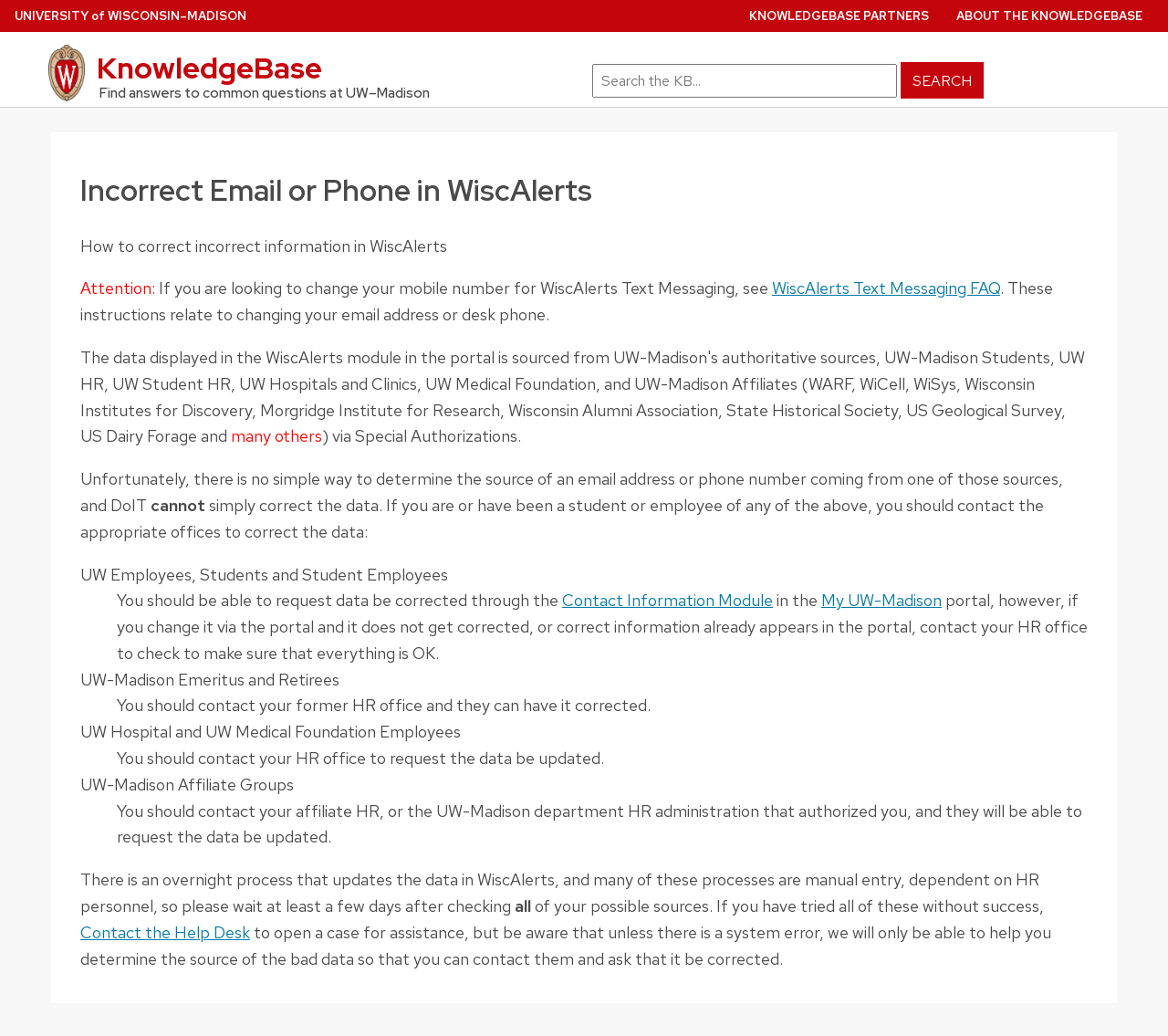Determine the bounding box coordinates of the clickable region to execute the instruction: "Click the link to WiscAlerts Text Messaging FAQ". The coordinates should be four float numbers between 0 and 1, denoted as [left, top, right, bottom].

[0.661, 0.268, 0.856, 0.288]